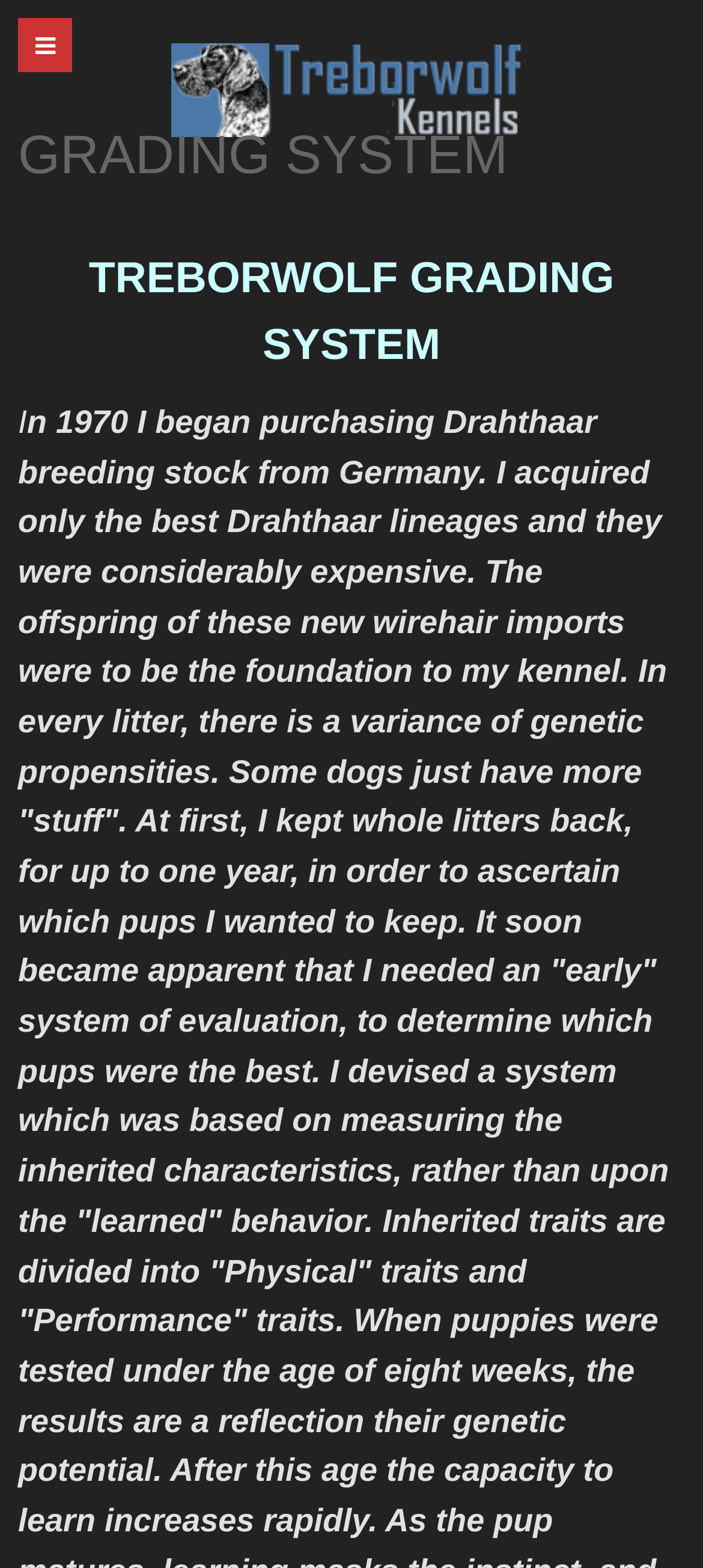Locate the bounding box of the user interface element based on this description: "Drahthaars".

[0.026, 0.028, 0.974, 0.087]